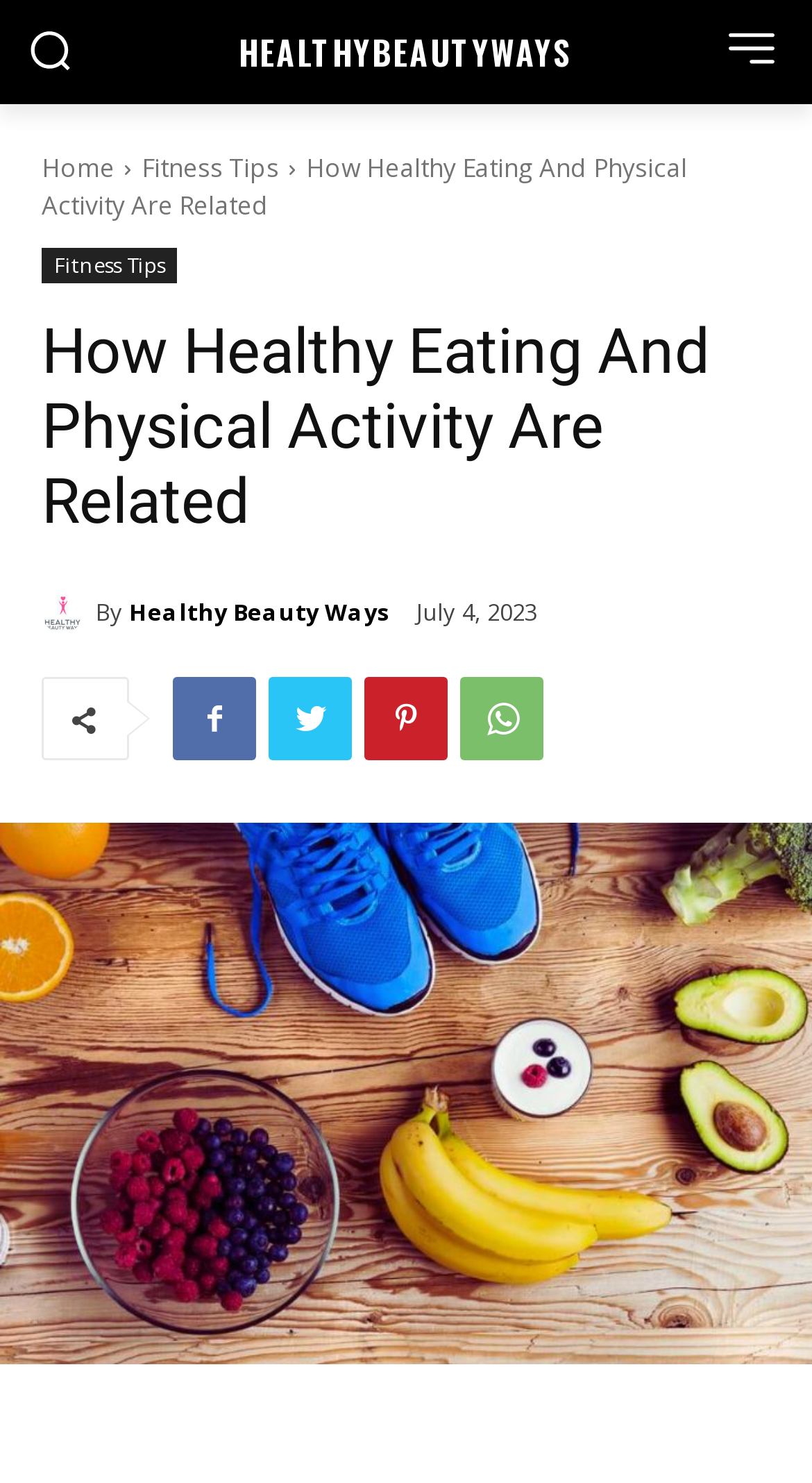Please determine the bounding box coordinates of the area that needs to be clicked to complete this task: 'Read the article about How Healthy Eating And Physical Activity Are Related'. The coordinates must be four float numbers between 0 and 1, formatted as [left, top, right, bottom].

[0.0, 0.555, 1.0, 0.92]